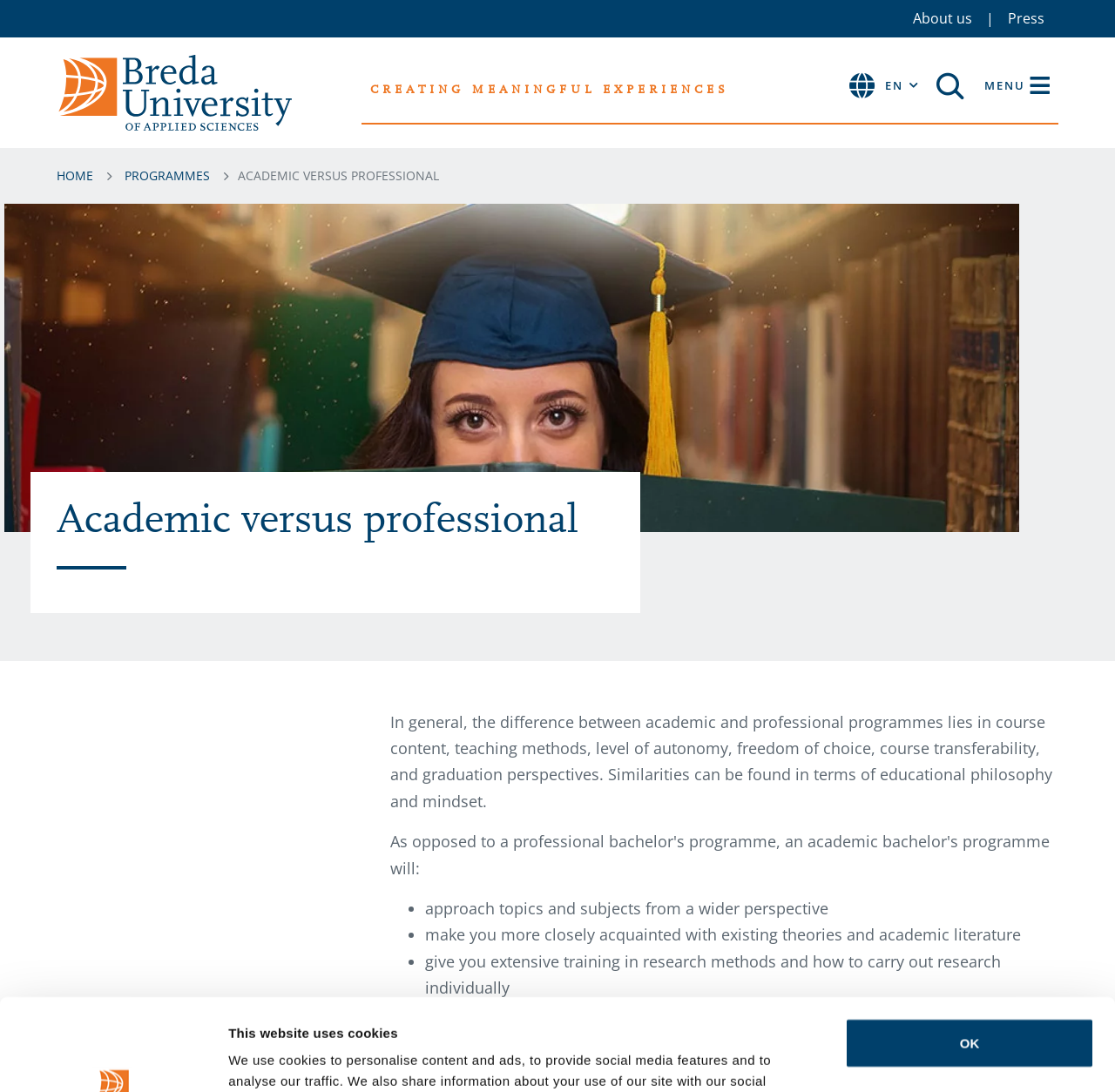Find the bounding box coordinates for the area that should be clicked to accomplish the instruction: "Visit Historical Writers' Association website".

None